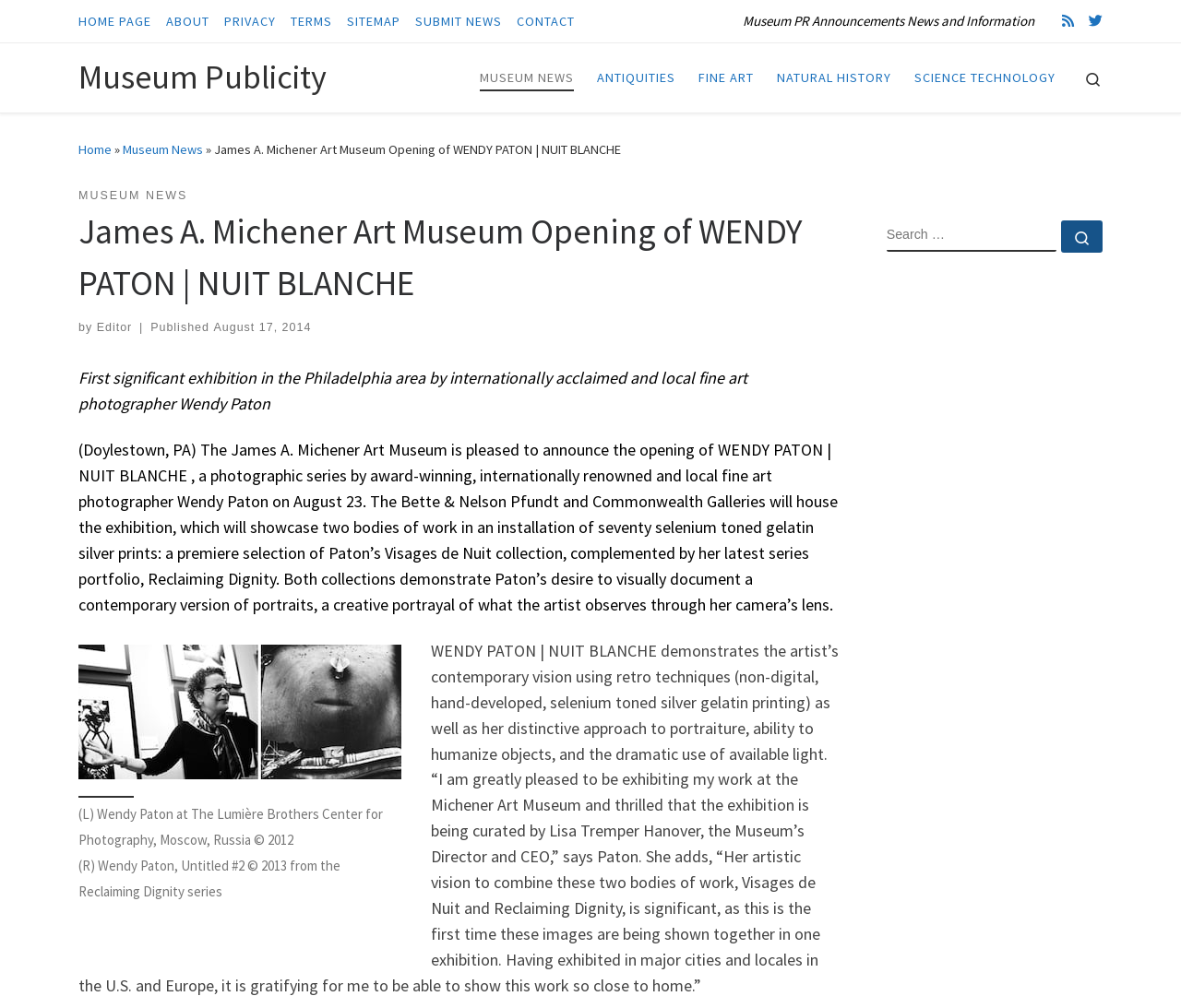For the following element description, predict the bounding box coordinates in the format (top-left x, top-left y, bottom-right x, bottom-right y). All values should be floating point numbers between 0 and 1. Description: ABOUT

[0.138, 0.0, 0.18, 0.042]